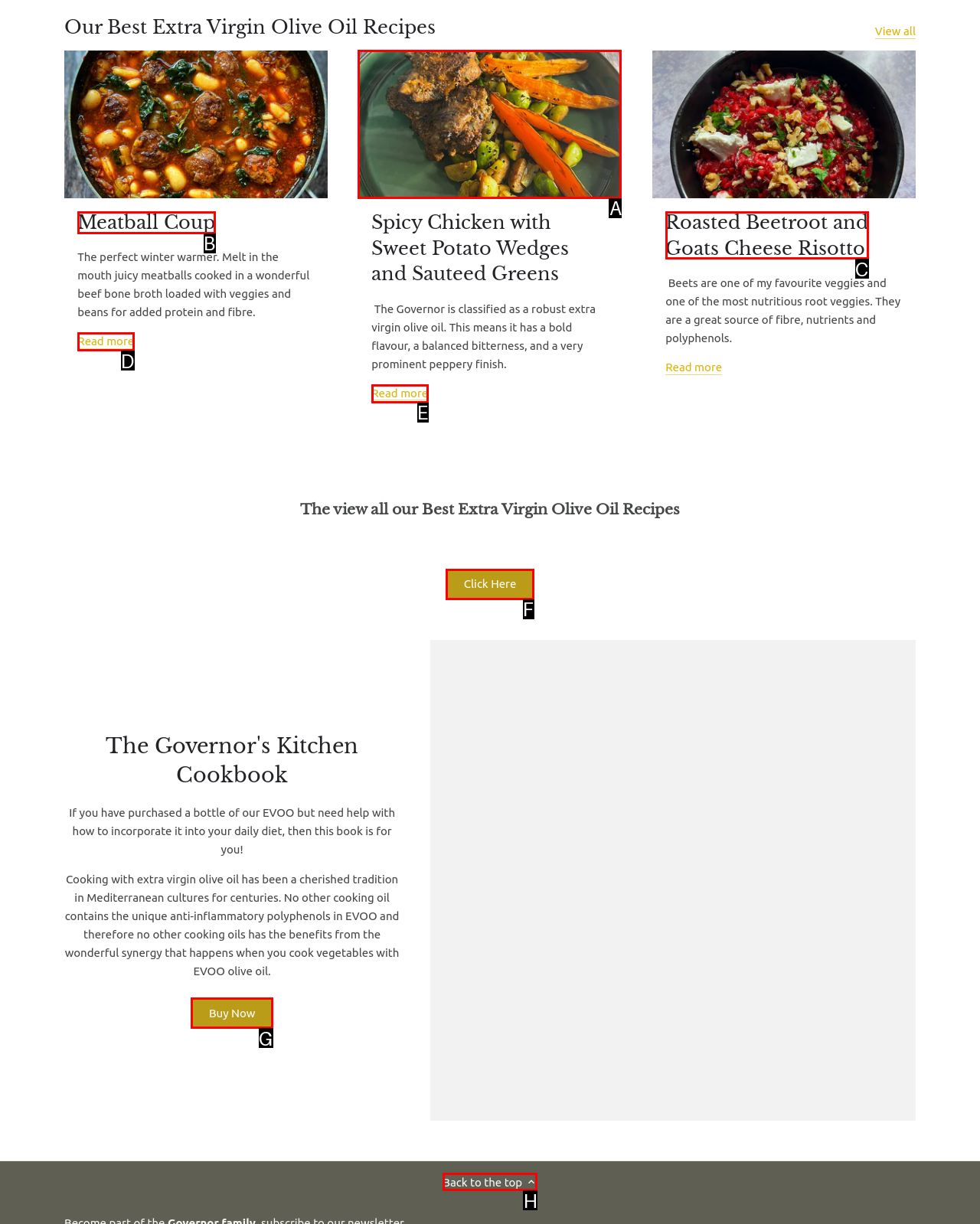Select the option I need to click to accomplish this task: Read more about Meatball Coup
Provide the letter of the selected choice from the given options.

D